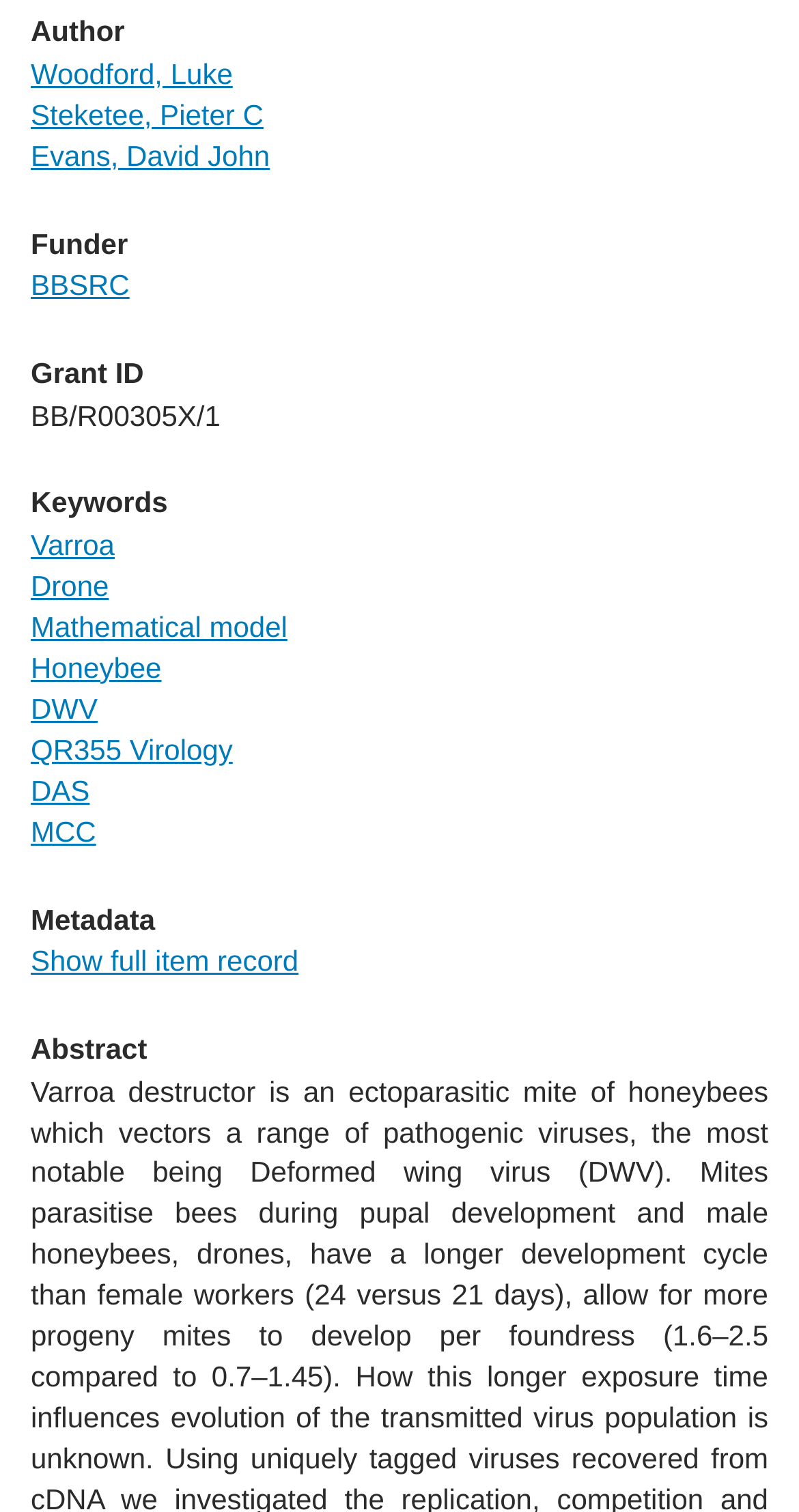Please identify the bounding box coordinates of where to click in order to follow the instruction: "Check grant ID".

[0.038, 0.263, 0.276, 0.285]